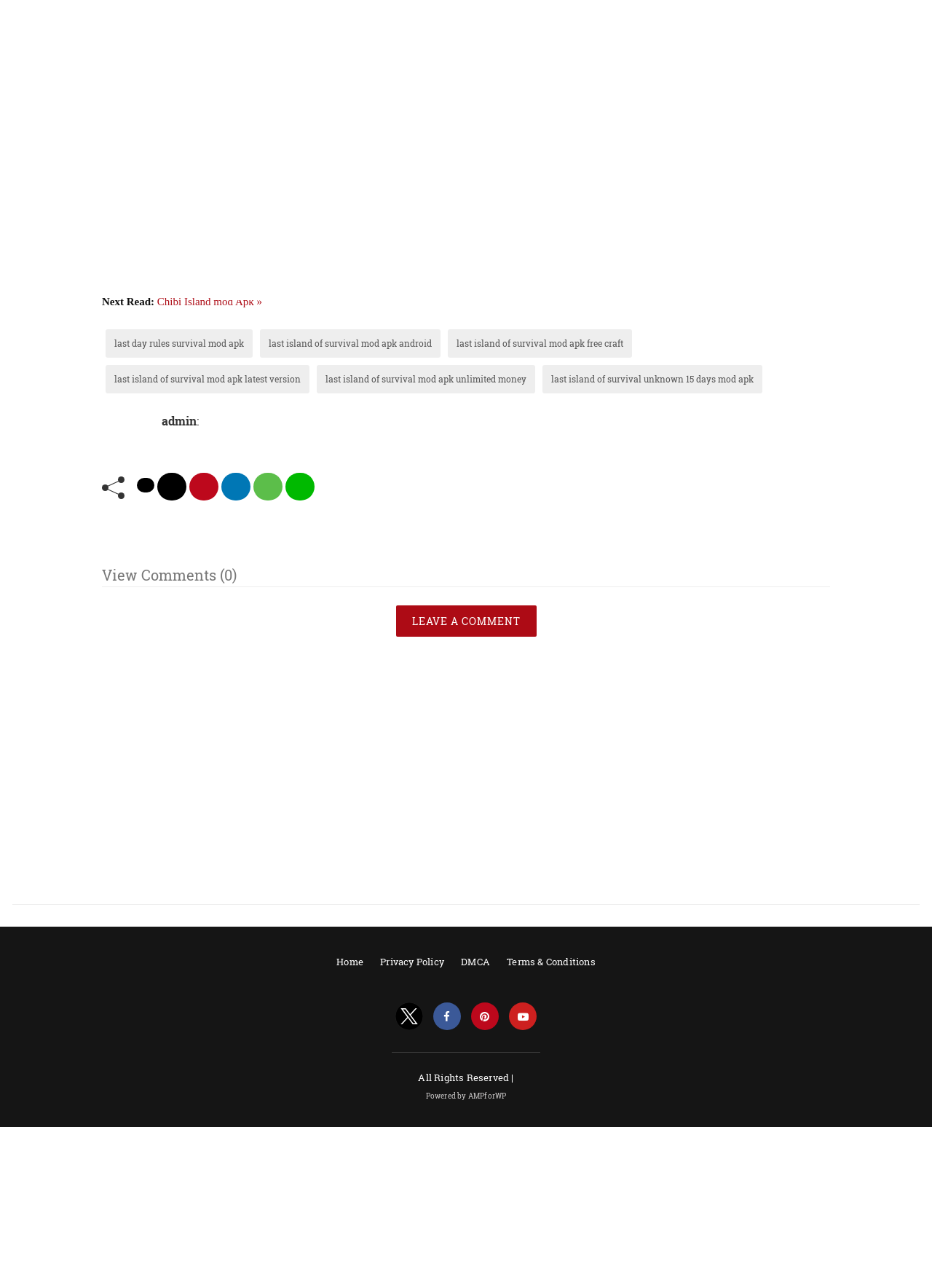What is the text above the 'LEAVE A COMMENT' link?
Relying on the image, give a concise answer in one word or a brief phrase.

View Comments (0)